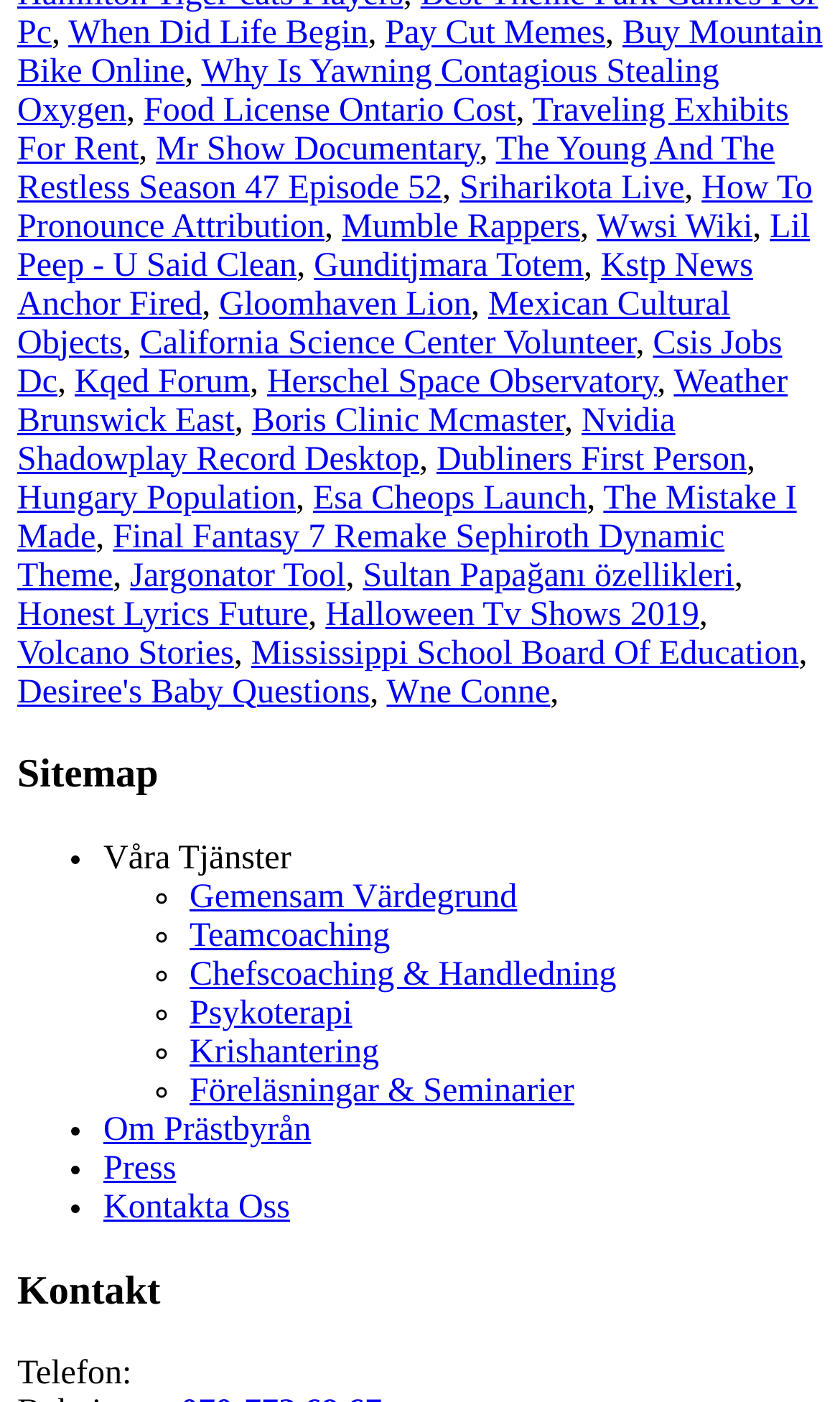From the image, can you give a detailed response to the question below:
How many links are there under the 'Sitemap' heading?

Under the 'Sitemap' heading, there are 15 links which are listed in a bullet point format with list markers '•' and '◦'. These links include 'Våra Tjänster', 'Gemensam Värdegrund', 'Teamcoaching', and so on.